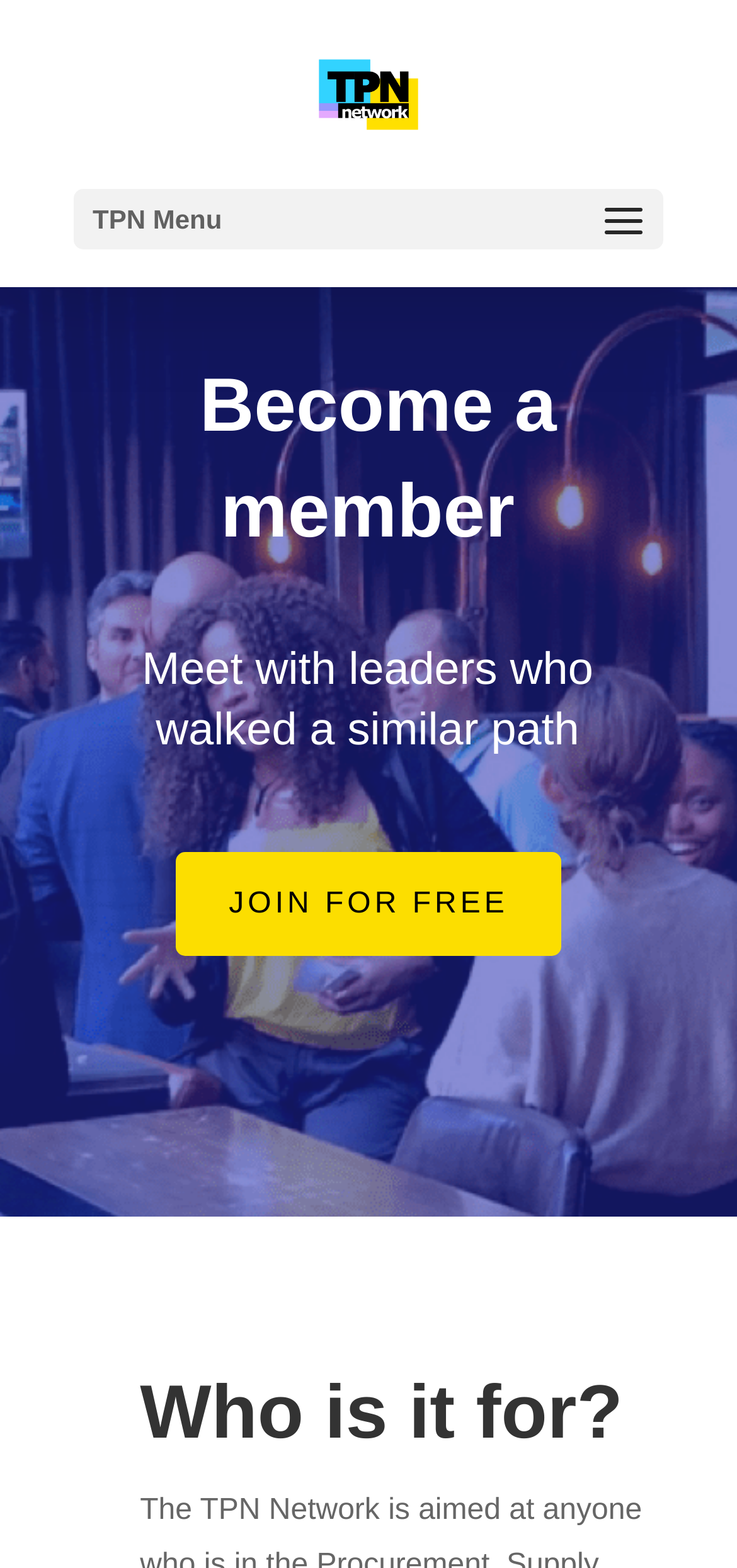What type of people is the network for?
Refer to the image and provide a one-word or short phrase answer.

Leaders who walked a similar path